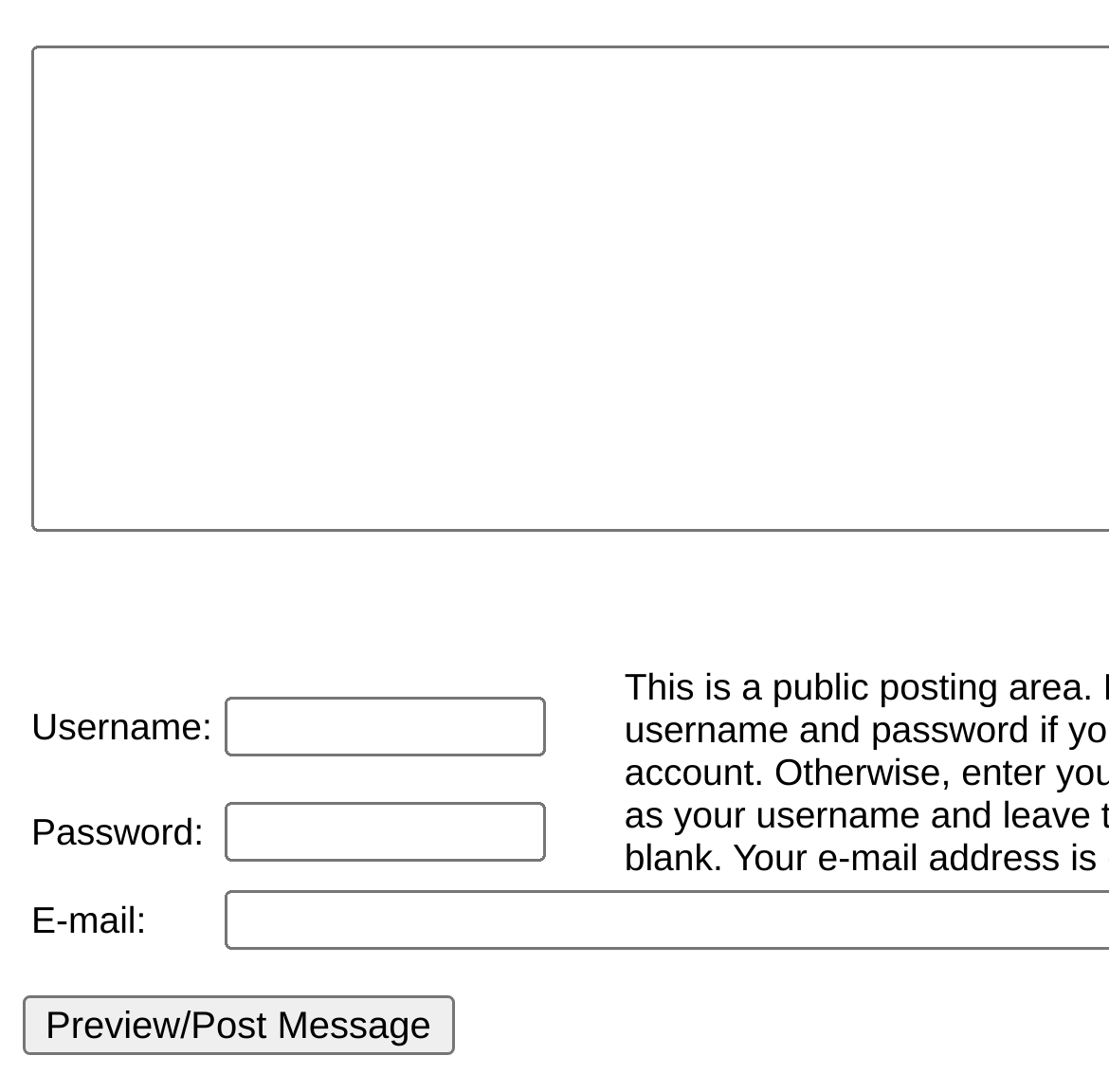Identify the bounding box of the HTML element described as: "name="username"".

[0.201, 0.639, 0.491, 0.694]